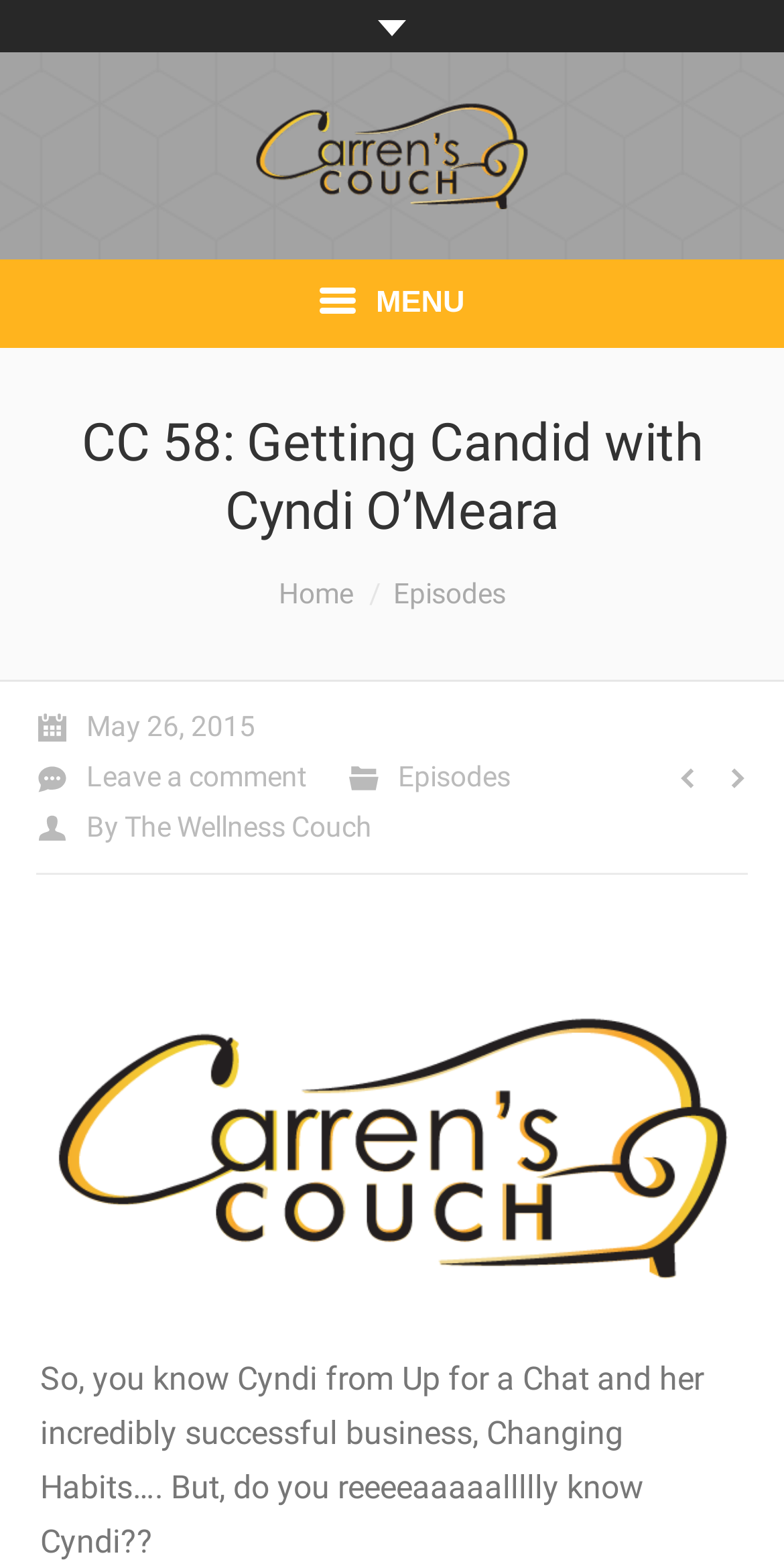Answer the question below using just one word or a short phrase: 
How many layout tables are on the webpage?

2